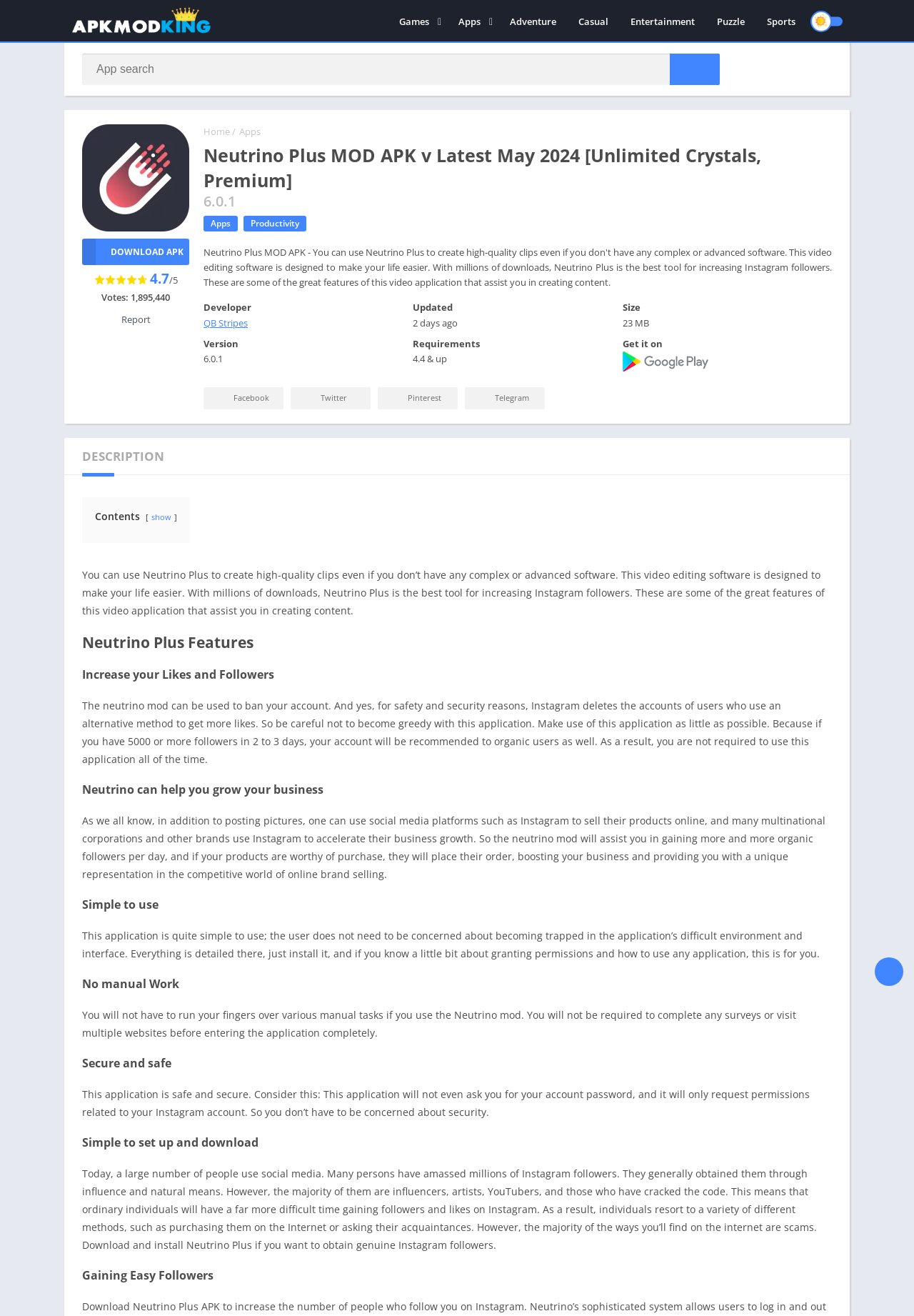Find and provide the bounding box coordinates for the UI element described with: "parent_node: Get it on".

[0.681, 0.275, 0.775, 0.284]